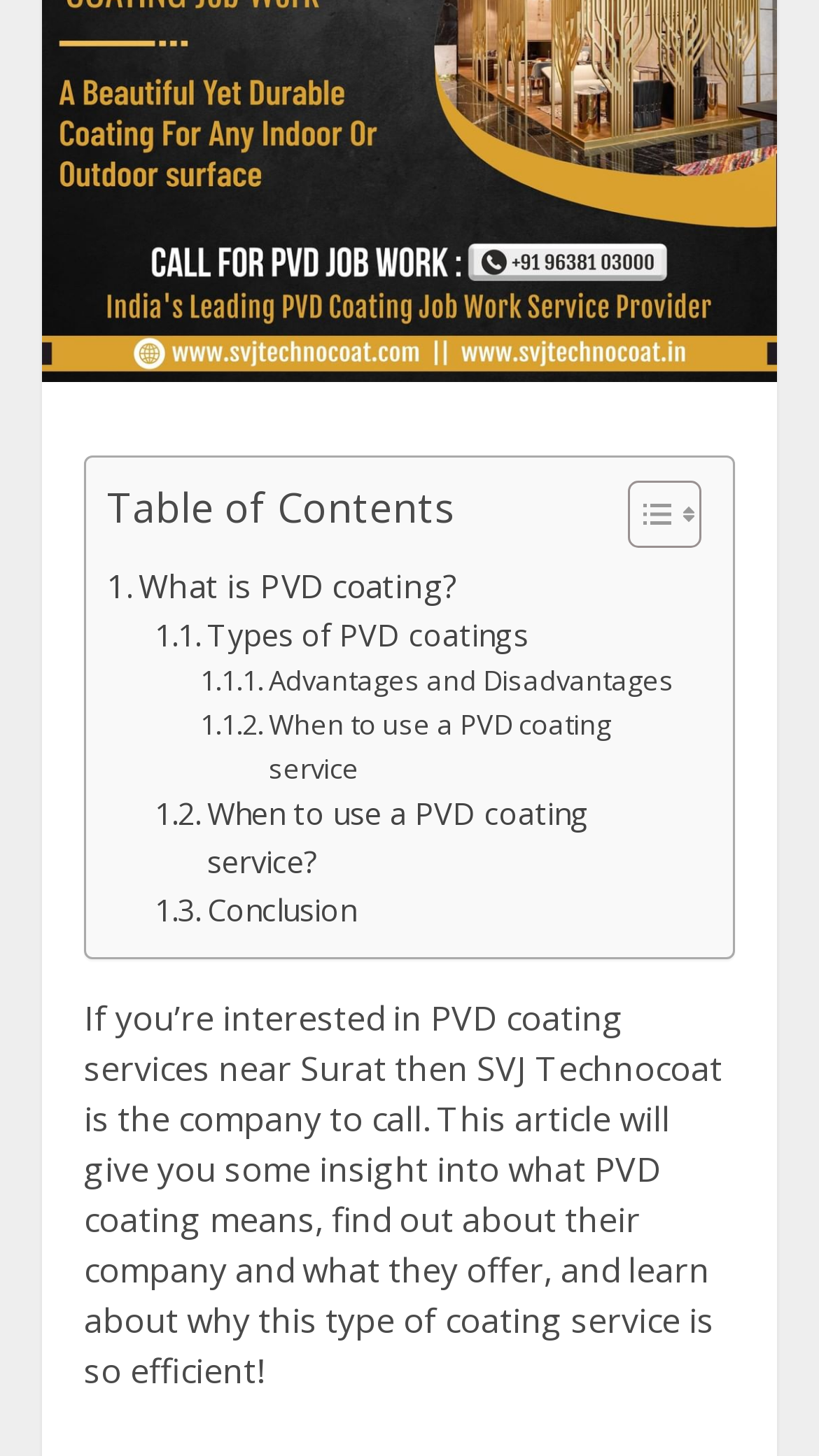What is the title of the table?
Based on the screenshot, respond with a single word or phrase.

Table of Contents